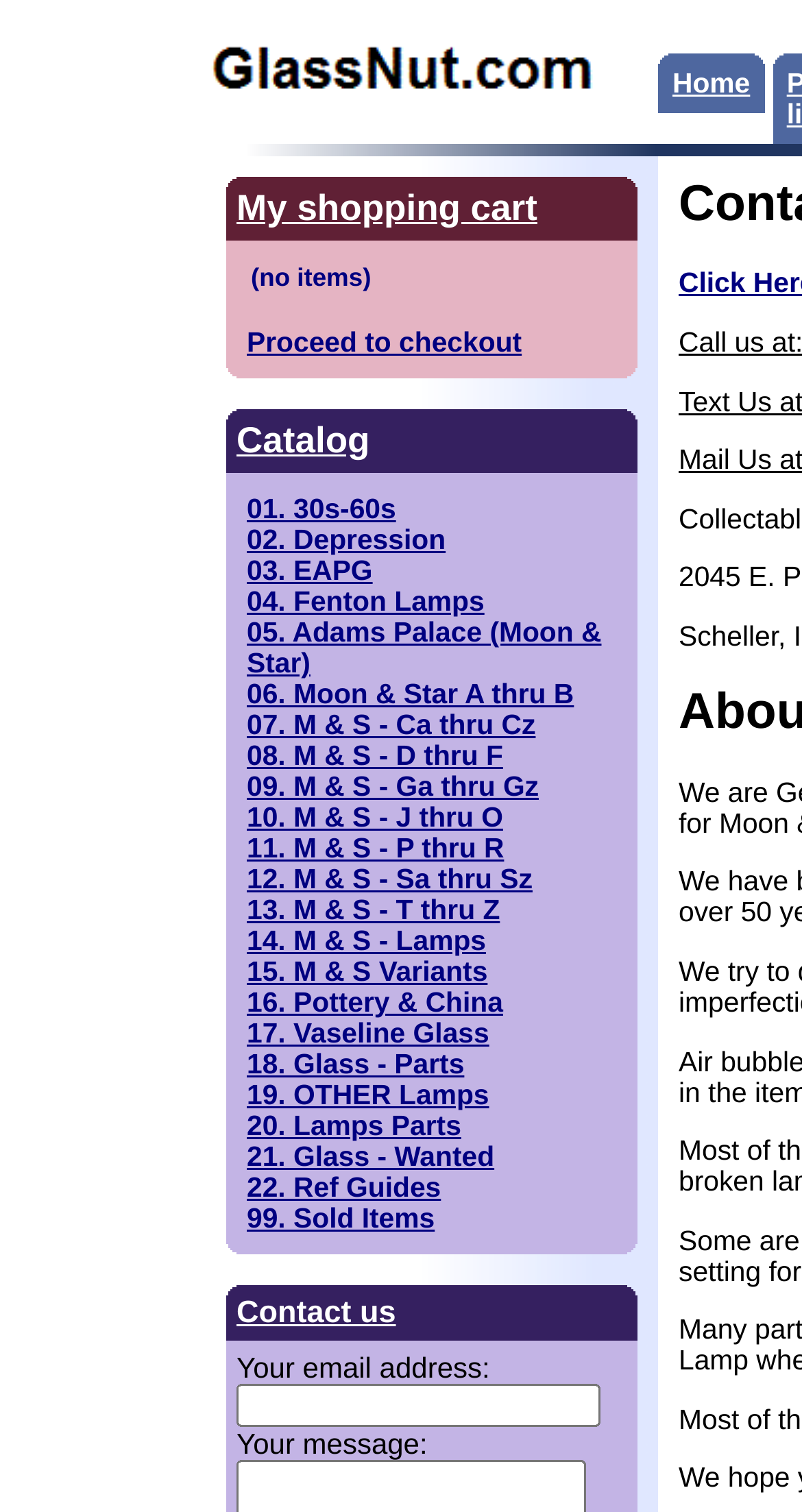Provide an in-depth caption for the contents of the webpage.

The webpage is a shopping website, specifically an online store for glassware and lamps. At the top, there is a logo image with the website's name "www.GlassNut.com" and a link to the homepage. To the right of the logo, there is a navigation menu with links to various categories, including "Home", "My shopping cart", and "Catalog".

Below the navigation menu, there is a large section dedicated to showcasing different categories of glassware and lamps. This section is divided into multiple rows, each containing several links to specific categories, such as "30s-60s", "Depression", "EAPG", and many others. There are a total of 22 links in this section, each leading to a different category of products.

To the right of this section, there is a shopping cart area with a link to "Proceed to checkout" and two textboxes, likely for entering payment information. Below the shopping cart area, there is a link to "Contact us" and a textbox for sending a message.

Throughout the webpage, there are several images, including the logo image and possibly product images, although the accessibility tree does not provide explicit information about the content of these images. The overall layout of the webpage is organized, with clear headings and concise text, making it easy to navigate and find specific categories of products.